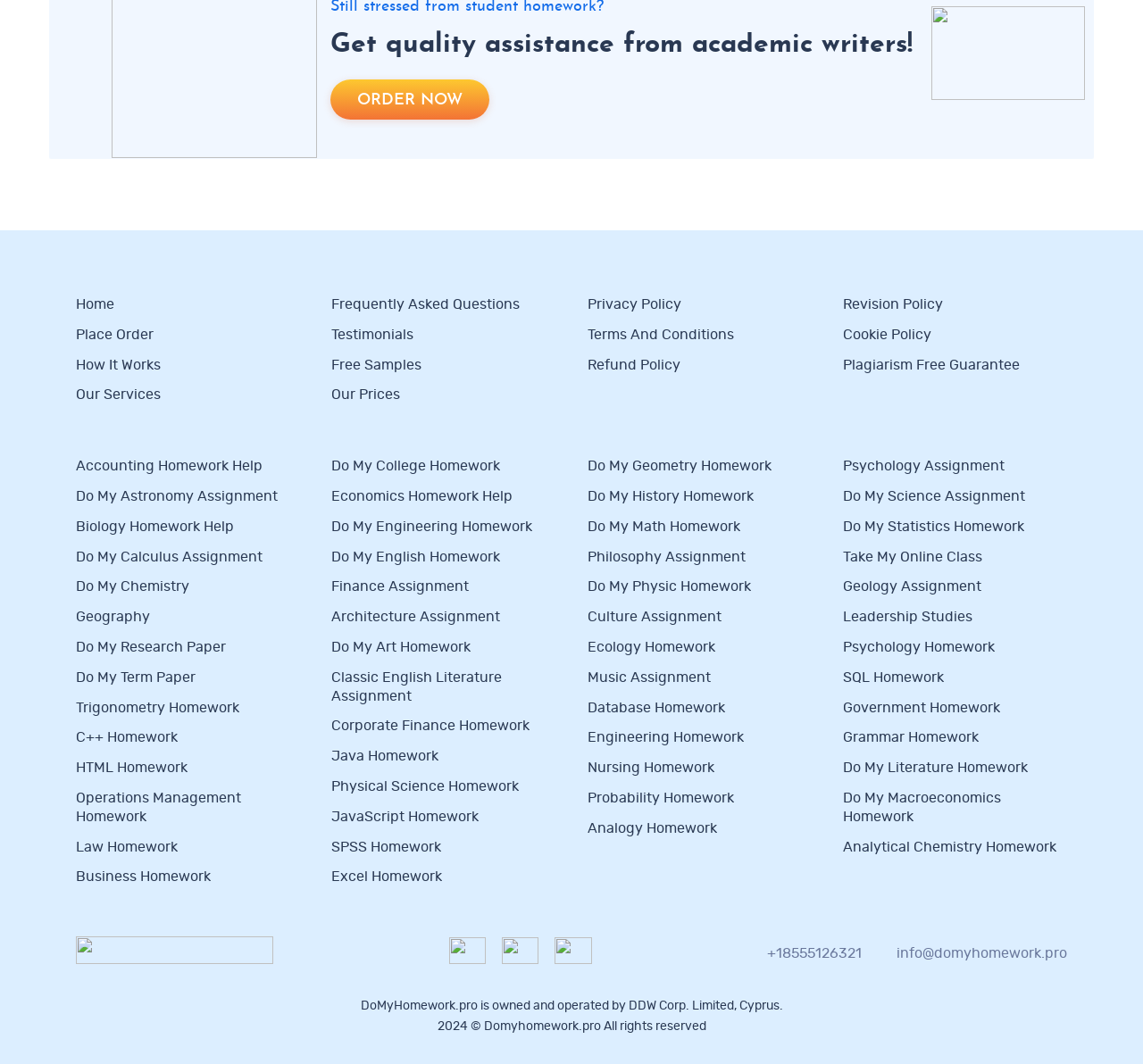Find the bounding box coordinates of the element's region that should be clicked in order to follow the given instruction: "Go to Home page". The coordinates should consist of four float numbers between 0 and 1, i.e., [left, top, right, bottom].

[0.066, 0.279, 0.1, 0.293]